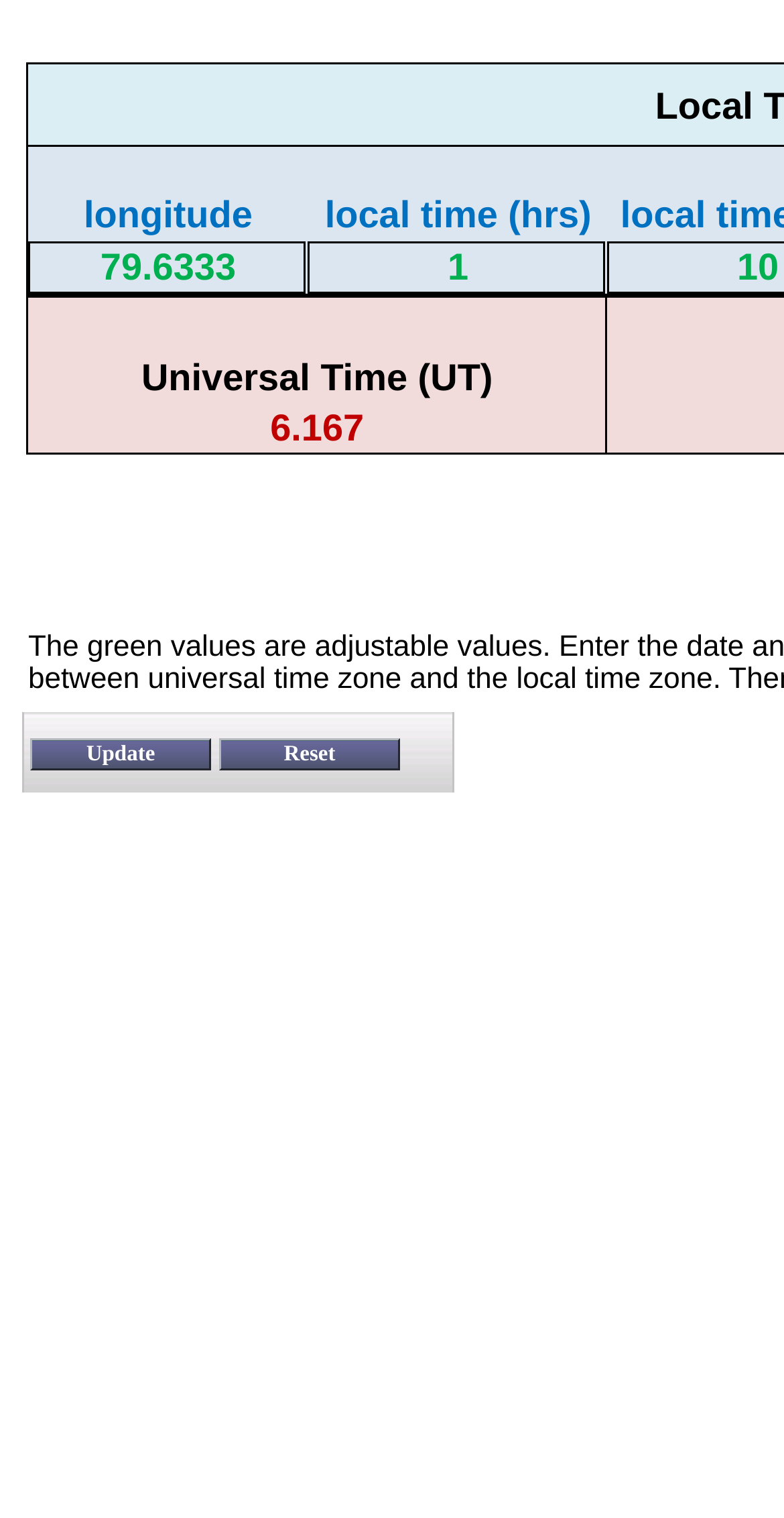Determine the bounding box of the UI element mentioned here: "name="xl_update_bottom" value="Update"". The coordinates must be in the format [left, top, right, bottom] with values ranging from 0 to 1.

[0.038, 0.486, 0.269, 0.508]